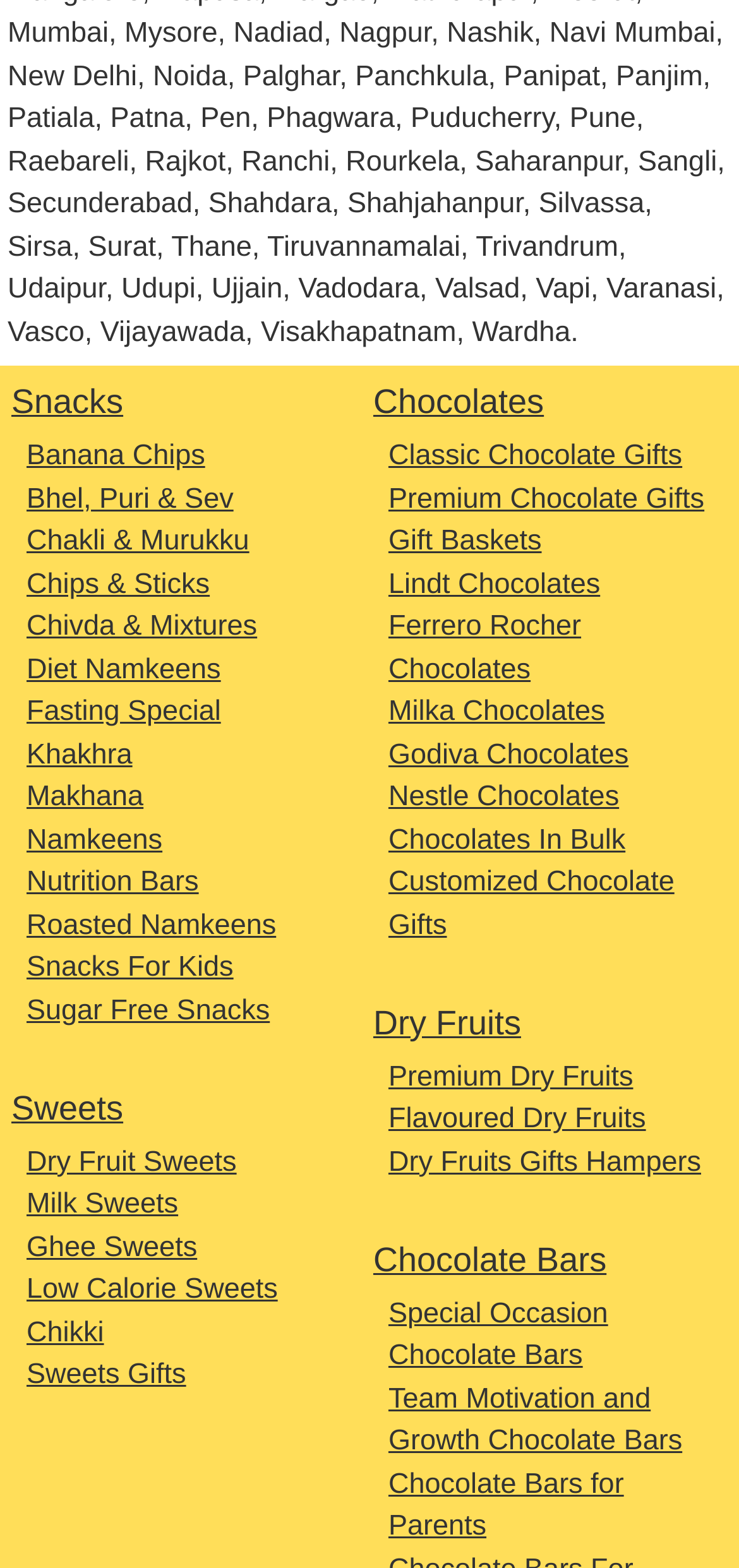Given the element description: "Chakli & Murukku", predict the bounding box coordinates of this UI element. The coordinates must be four float numbers between 0 and 1, given as [left, top, right, bottom].

[0.036, 0.335, 0.345, 0.356]